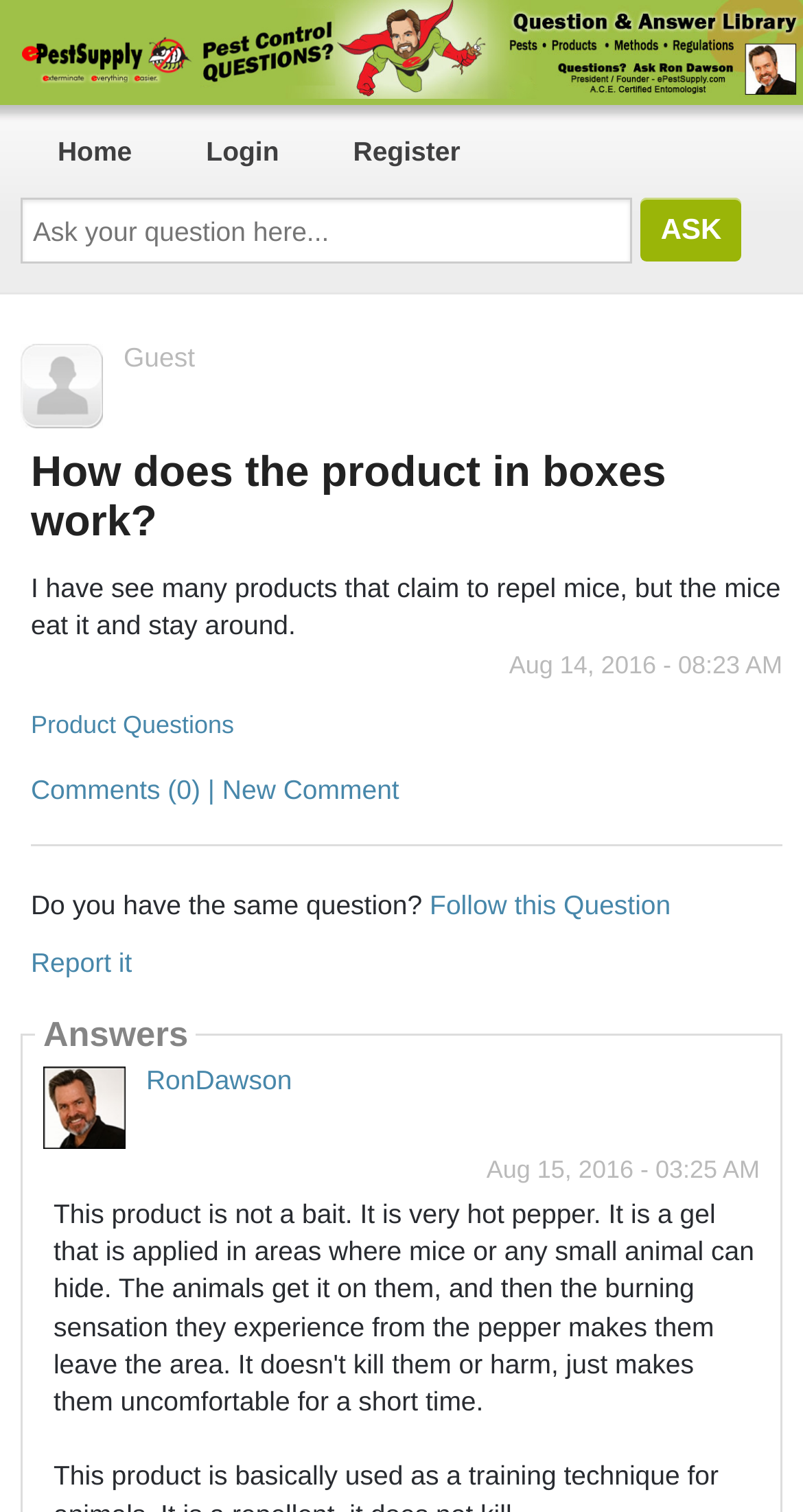Identify the bounding box coordinates for the element you need to click to achieve the following task: "Go to 'Home' page". Provide the bounding box coordinates as four float numbers between 0 and 1, in the form [left, top, right, bottom].

[0.051, 0.069, 0.185, 0.131]